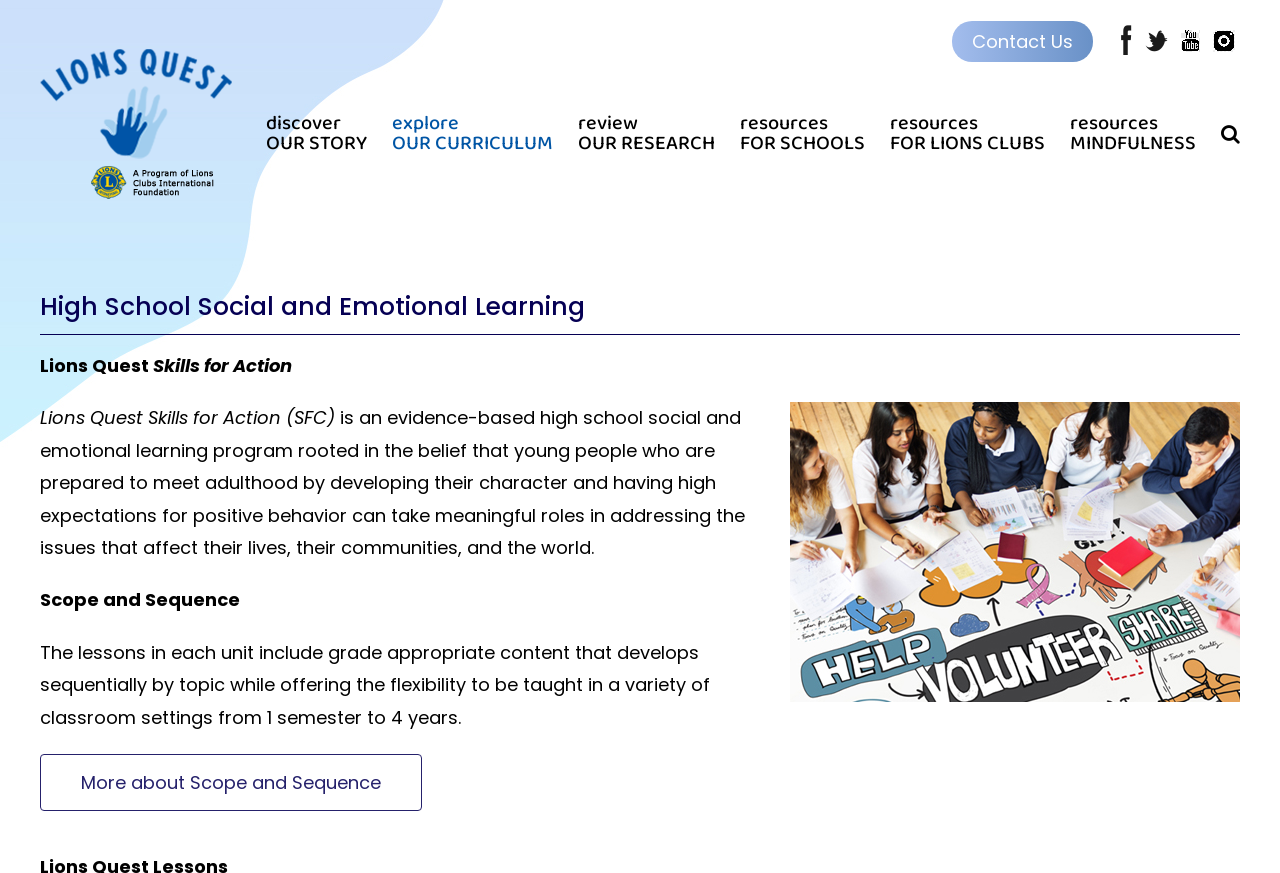Please indicate the bounding box coordinates of the element's region to be clicked to achieve the instruction: "Contact us". Provide the coordinates as four float numbers between 0 and 1, i.e., [left, top, right, bottom].

[0.744, 0.024, 0.854, 0.071]